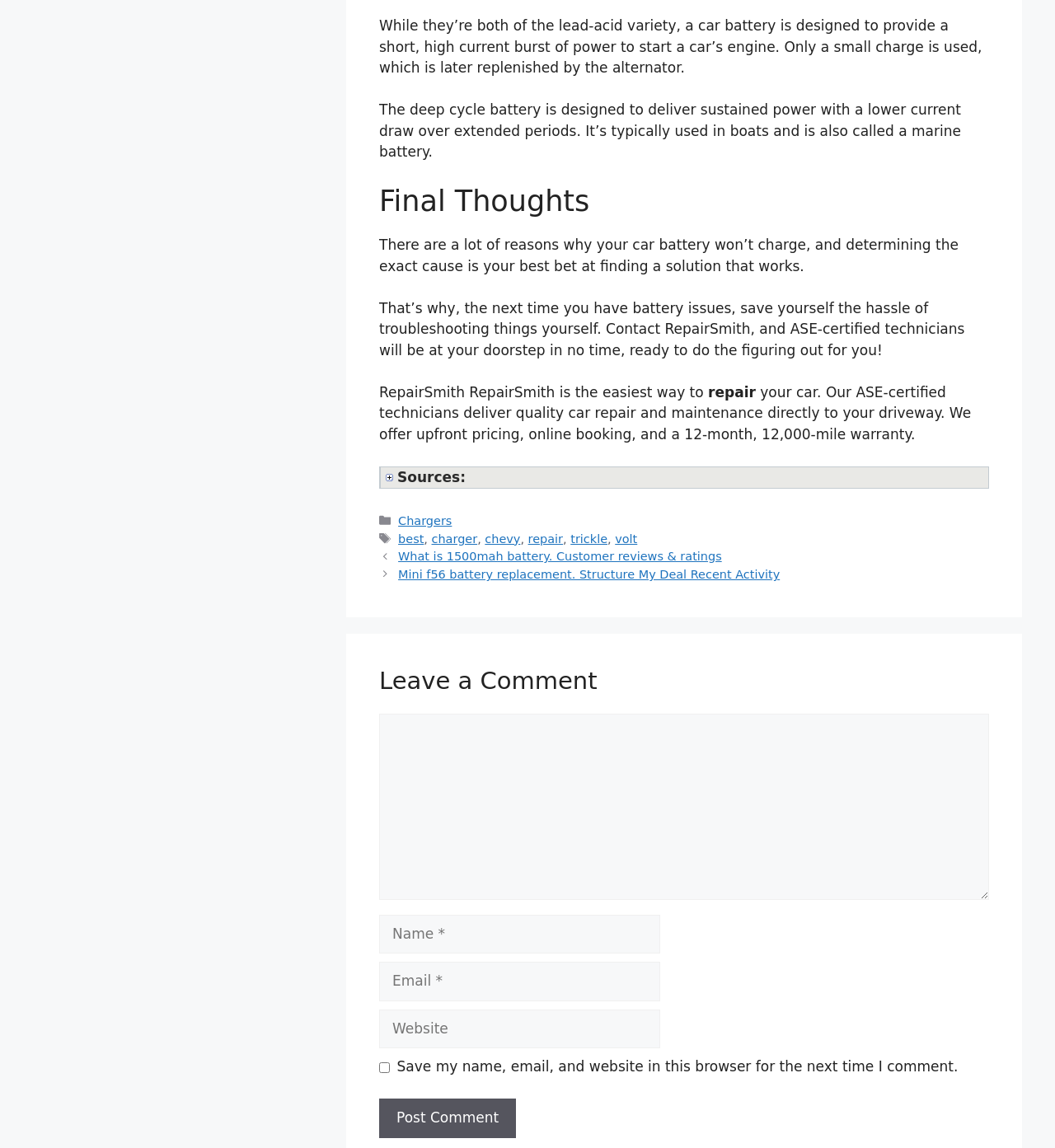What is required to leave a comment on the webpage?
Please provide a comprehensive and detailed answer to the question.

The webpage has a comment section that requires users to fill in their name, email, and comment. The name and email fields are marked as required, indicating that they must be filled in to submit a comment.